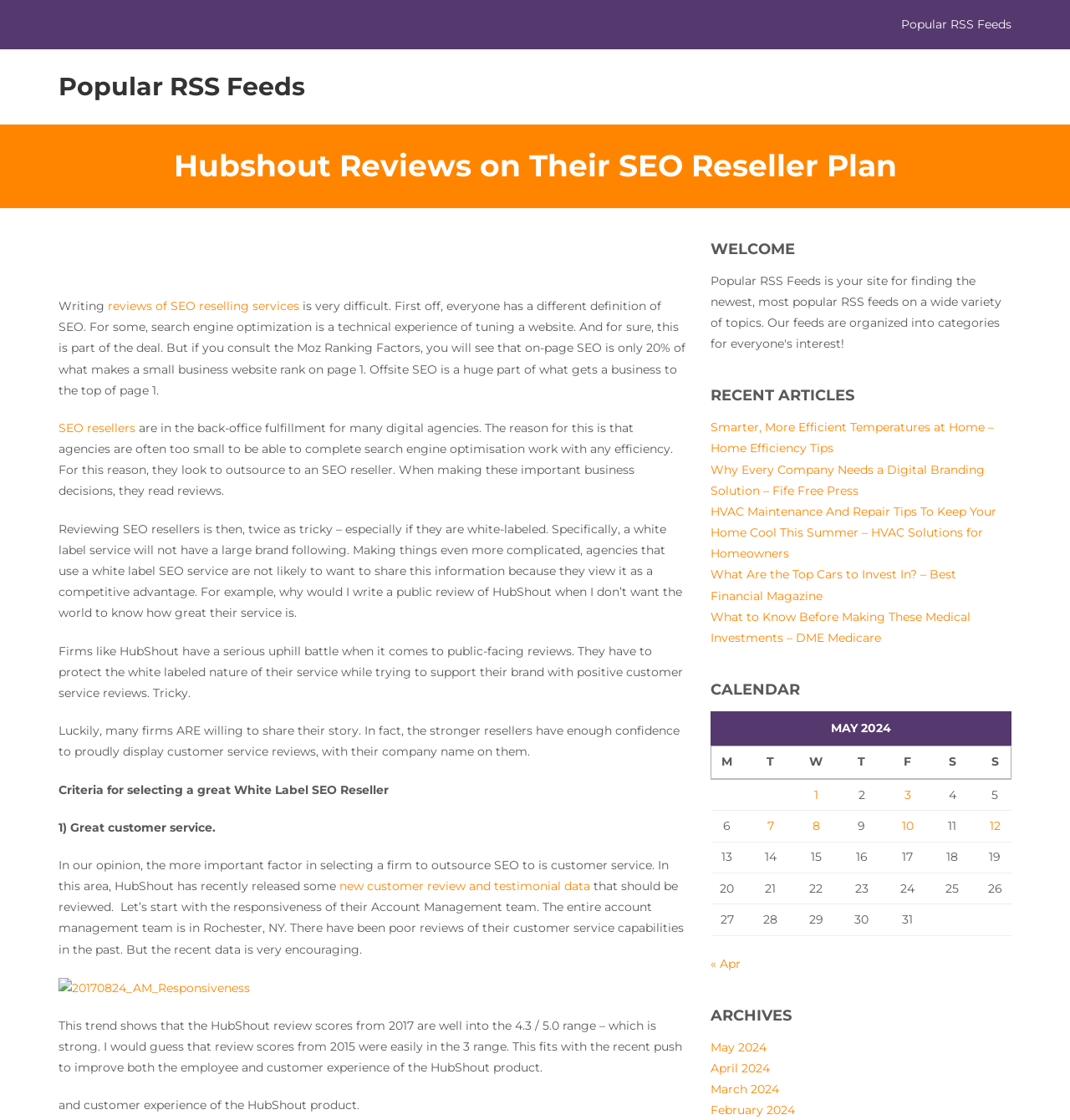Determine the heading of the webpage and extract its text content.

Popular RSS Feeds